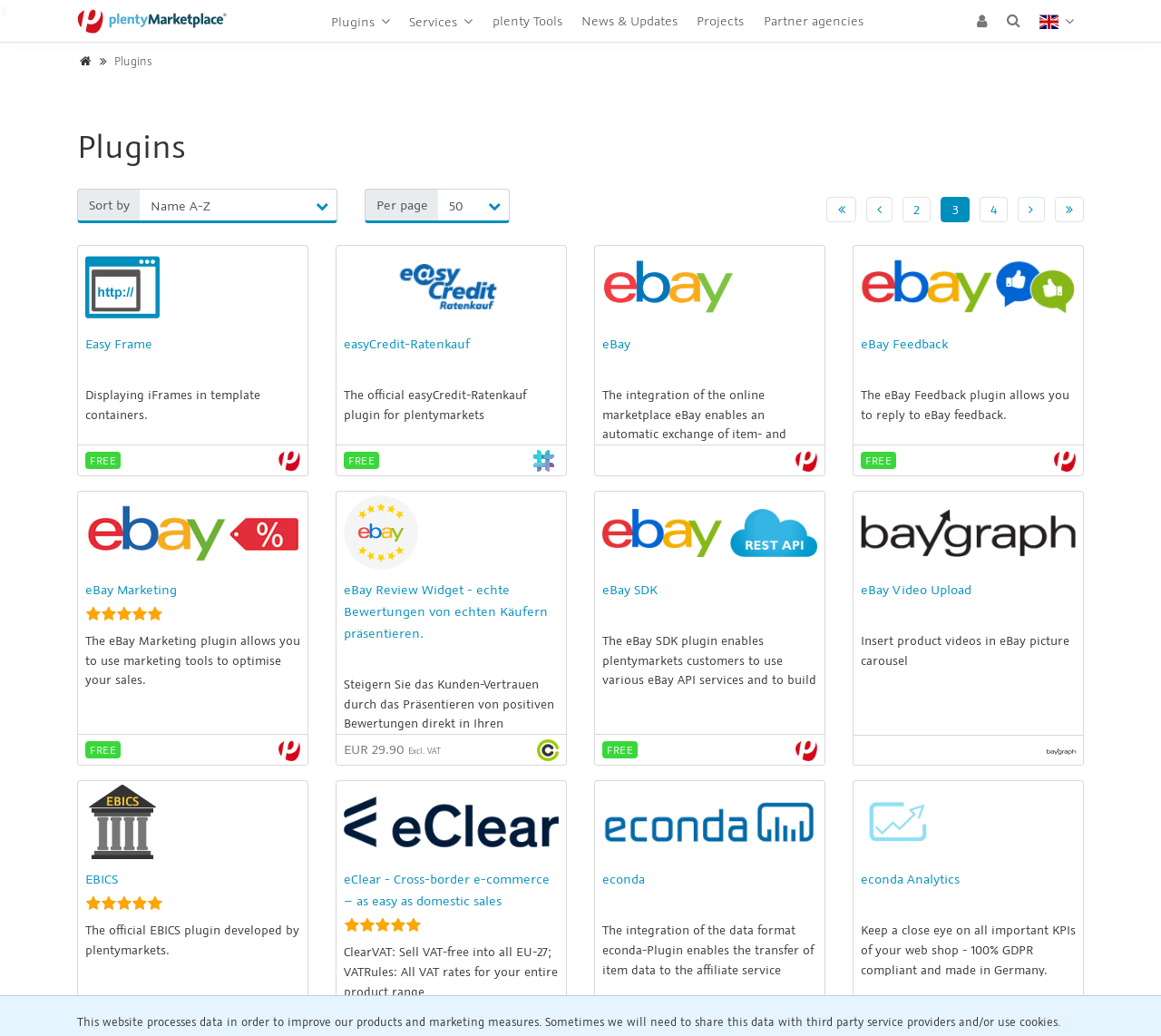How many pages of plugins are there?
Answer briefly with a single word or phrase based on the image.

At least 4